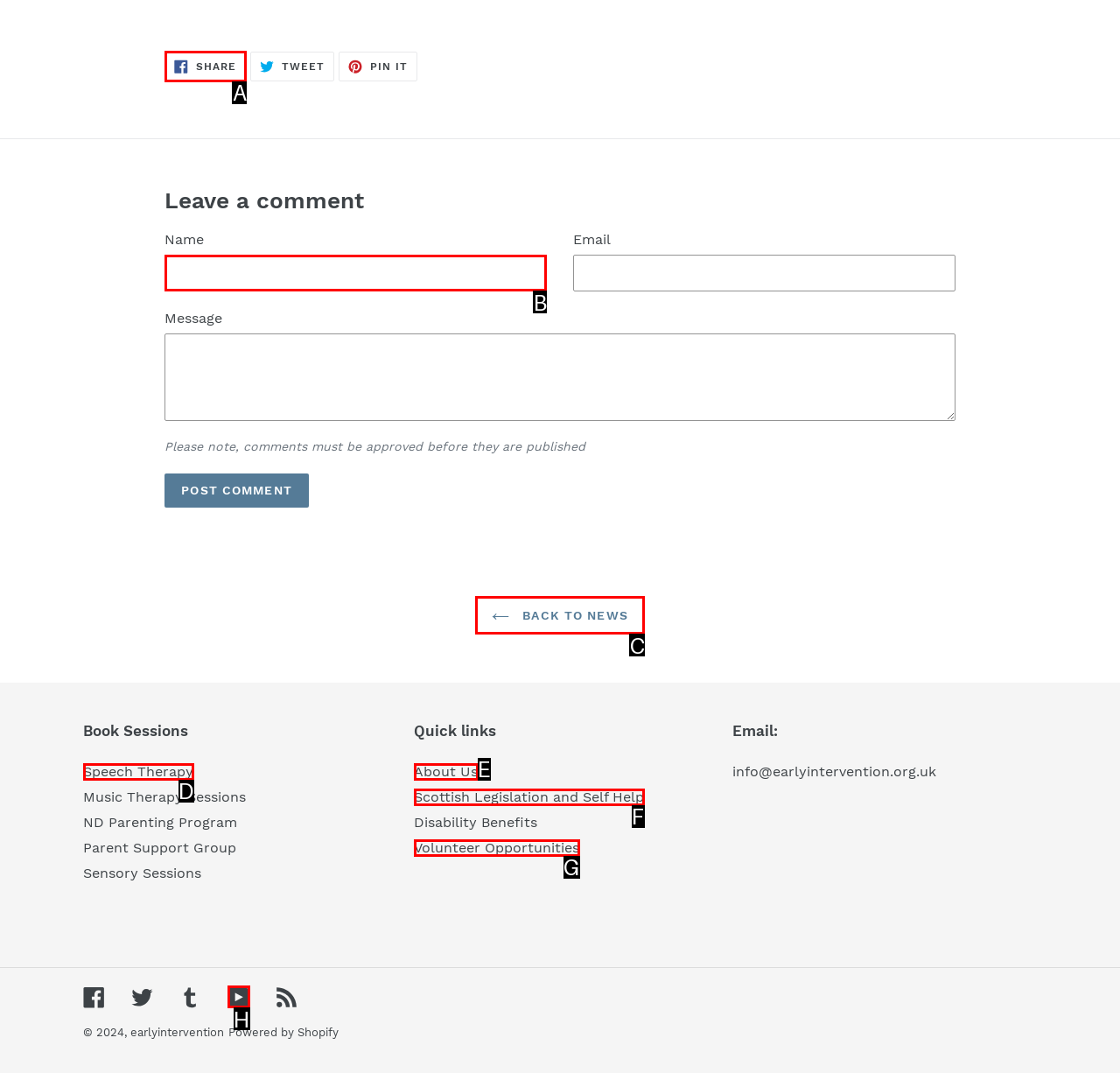Determine the correct UI element to click for this instruction: Share on Facebook. Respond with the letter of the chosen element.

A